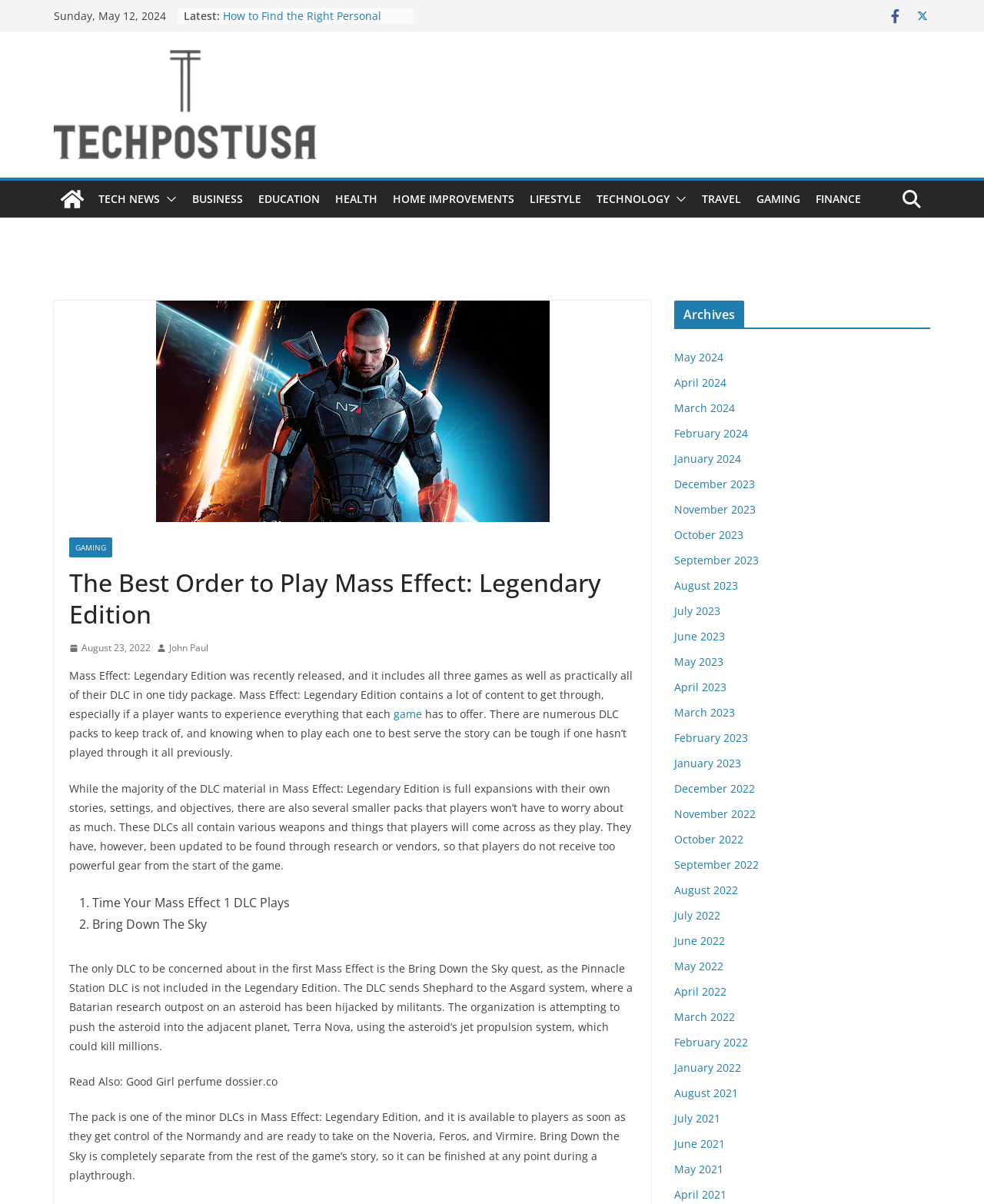Pinpoint the bounding box coordinates of the area that must be clicked to complete this instruction: "Click on the 'BUSINESS' link".

[0.195, 0.156, 0.247, 0.174]